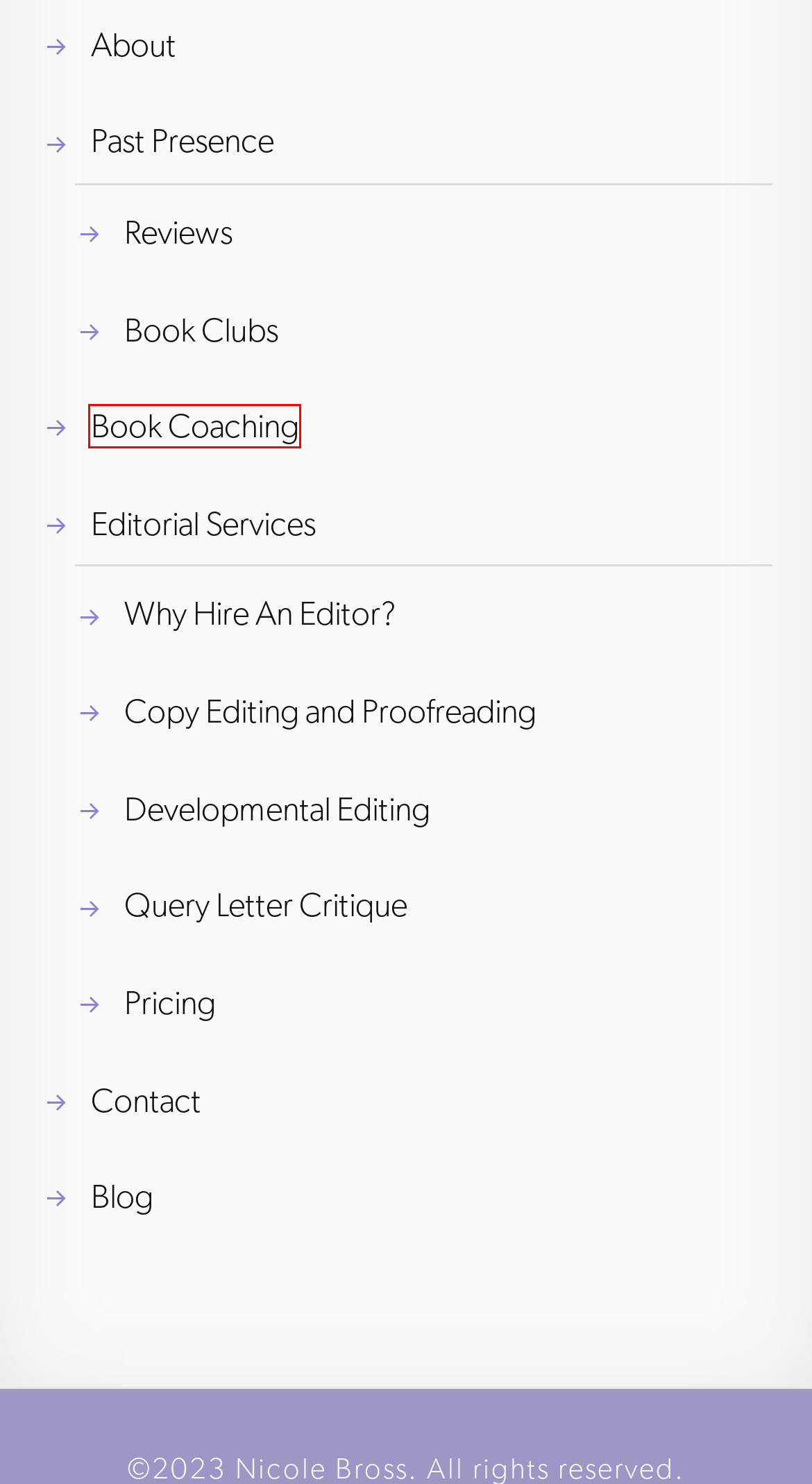Given a webpage screenshot with a red bounding box around a UI element, choose the webpage description that best matches the new webpage after clicking the element within the bounding box. Here are the candidates:
A. Blog – Nicole Bross – Author and Editor
B. Unlock the Full Potential of Your Story – Nicole Bross – Author and Editor
C. Book Clubs – Nicole Bross – Author and Editor
D. Past Presence – Nicole Bross – Author and Editor
E. Home - Manuscript Alchemy
F. About – Nicole Bross – Author and Editor
G. Copy Editing and Proofreading – Nicole Bross – Author and Editor
H. Contact – Nicole Bross – Author and Editor

E